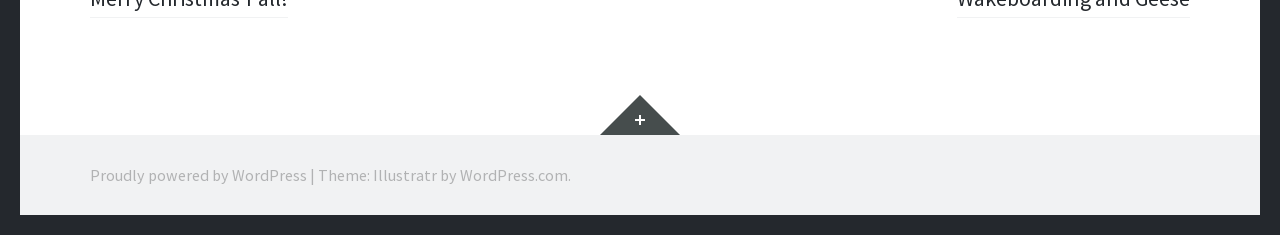What is the link in the top section of the webpage?
Look at the image and construct a detailed response to the question.

I looked at the top section of the webpage and found a link with the text 'Widgets', which is likely a navigation link to a section of the website related to widgets.